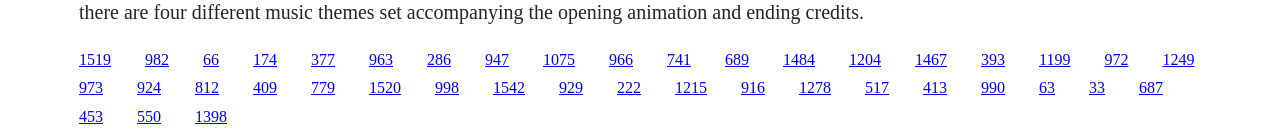Locate the bounding box coordinates of the area you need to click to fulfill this instruction: 'Visit Dave Rupert's page'. The coordinates must be in the form of four float numbers ranging from 0 to 1: [left, top, right, bottom].

None